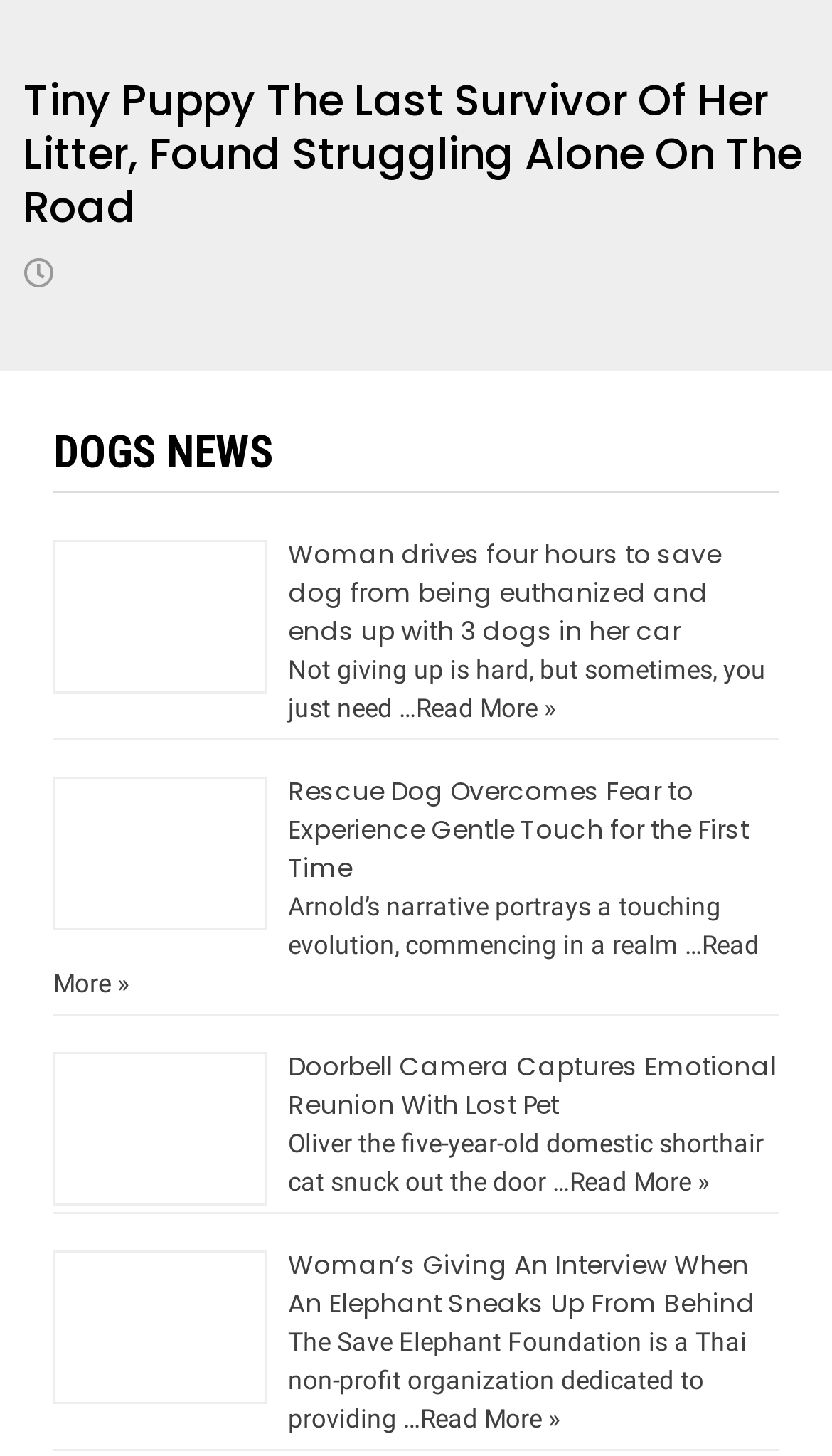Indicate the bounding box coordinates of the clickable region to achieve the following instruction: "Read the story of Doorbell Camera Captures Emotional Reunion With Lost Pet."

[0.346, 0.719, 0.933, 0.77]